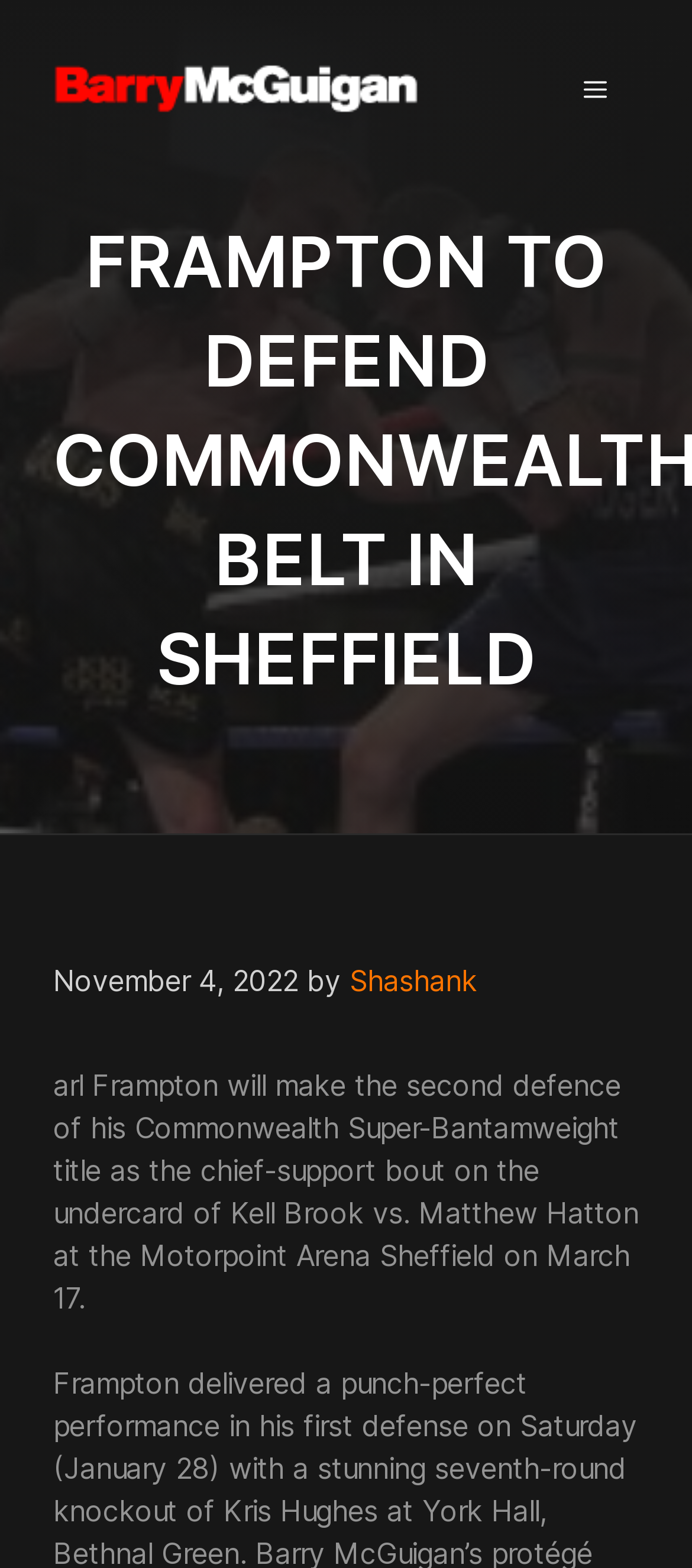Create a detailed narrative of the webpage’s visual and textual elements.

The webpage is about an upcoming boxing event, specifically Carl Frampton's defense of his Commonwealth Super-Bantamweight title. At the top of the page, there is a banner with the site's name, "BarryMcGuigan.com", accompanied by an image of the same name. To the right of the banner, there is a mobile toggle button labeled "MENU".

Below the banner, there is a prominent heading that reads "FRAMPTON TO DEFEND COMMONWEALTH BELT IN SHEFFIELD". Underneath this heading, there is a section that contains the article's content. This section is divided into two parts: the first part displays the date "November 4, 2022" and the author's name, "Shashank", while the second part contains the main article text. The article text describes Carl Frampton's upcoming title defense, mentioning the event's details, including the opponent, venue, and date.

There are no other notable UI elements or images on the page besides the site's logo and the mobile toggle button. The overall structure of the page is simple, with a clear hierarchy of elements and a focus on presenting the main article content.